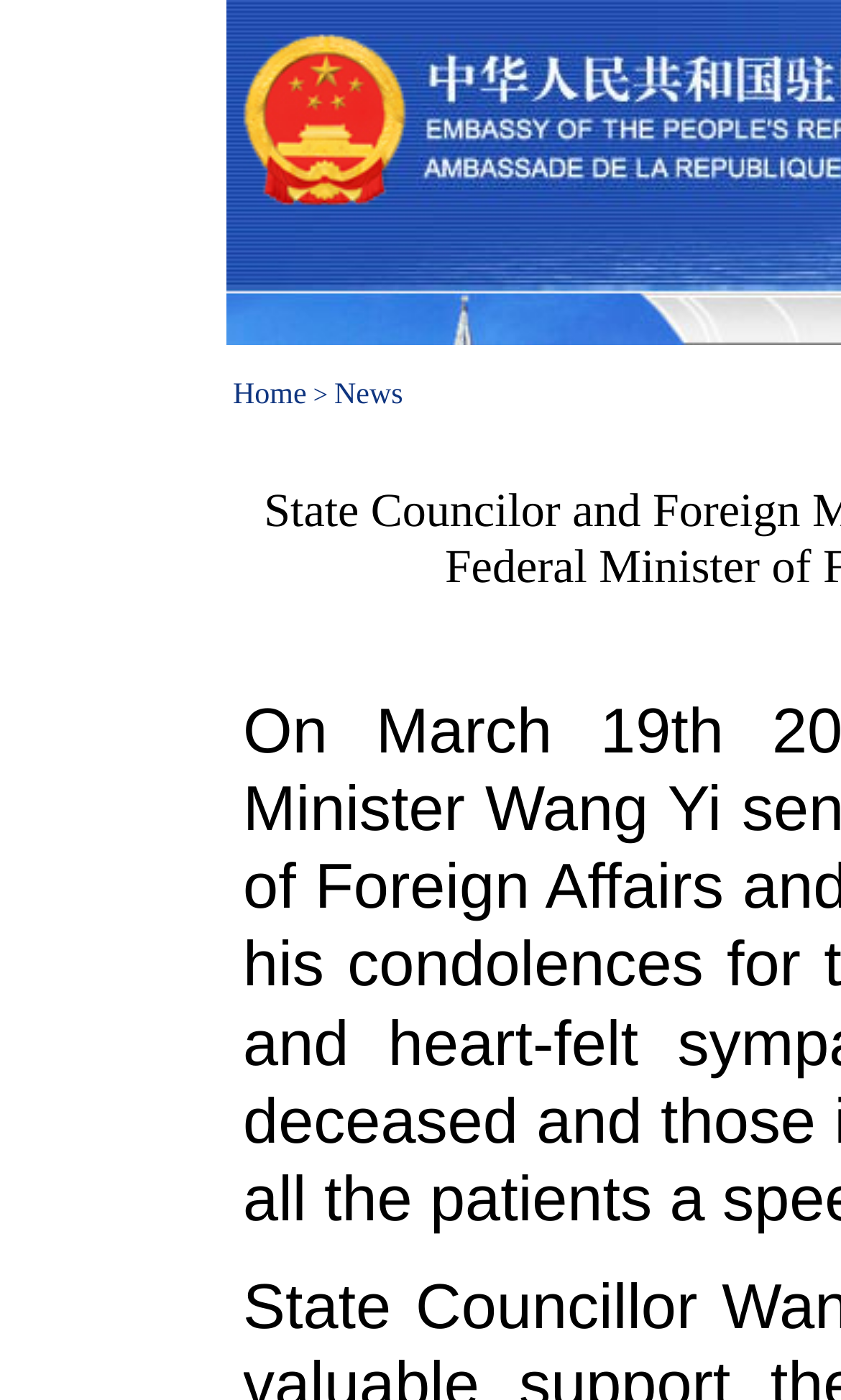Identify the bounding box for the element characterized by the following description: "News".

[0.397, 0.271, 0.479, 0.294]